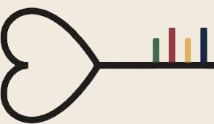What is the theme of the design?
Answer the question with a single word or phrase by looking at the picture.

Life Protected and Rewarded